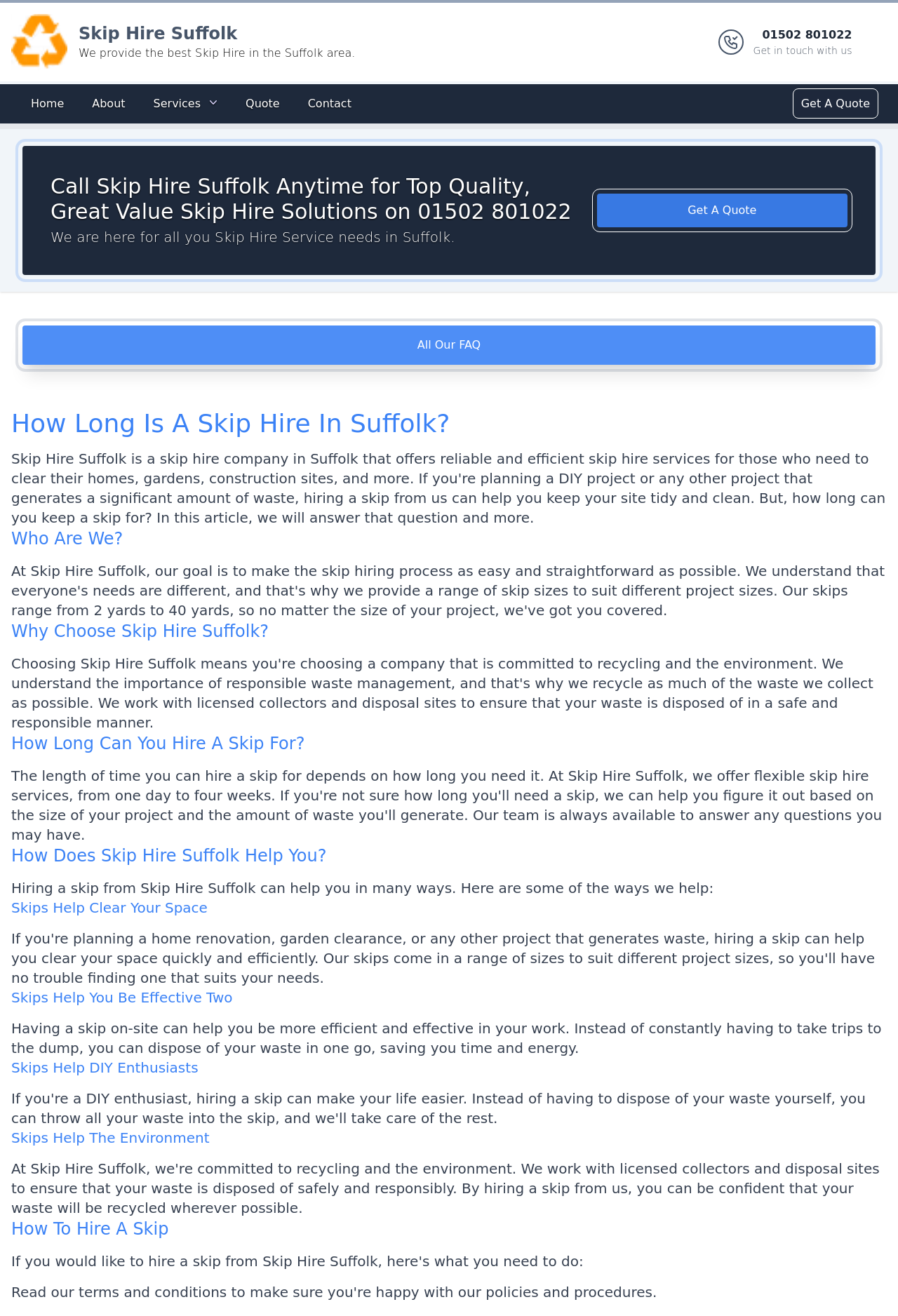Specify the bounding box coordinates of the area to click in order to follow the given instruction: "more actions."

None